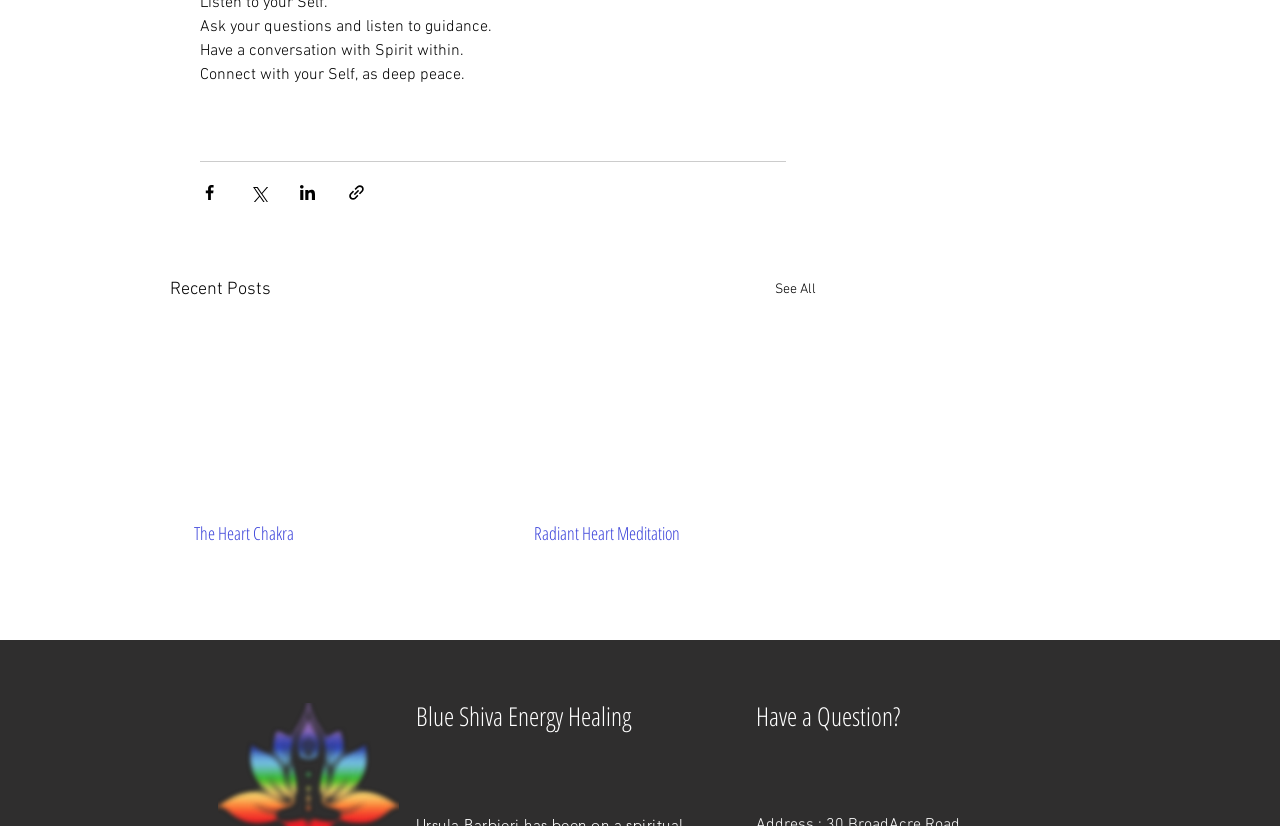Please find the bounding box coordinates of the element that must be clicked to perform the given instruction: "Explore the Heart Chakra". The coordinates should be four float numbers from 0 to 1, i.e., [left, top, right, bottom].

[0.152, 0.63, 0.353, 0.659]